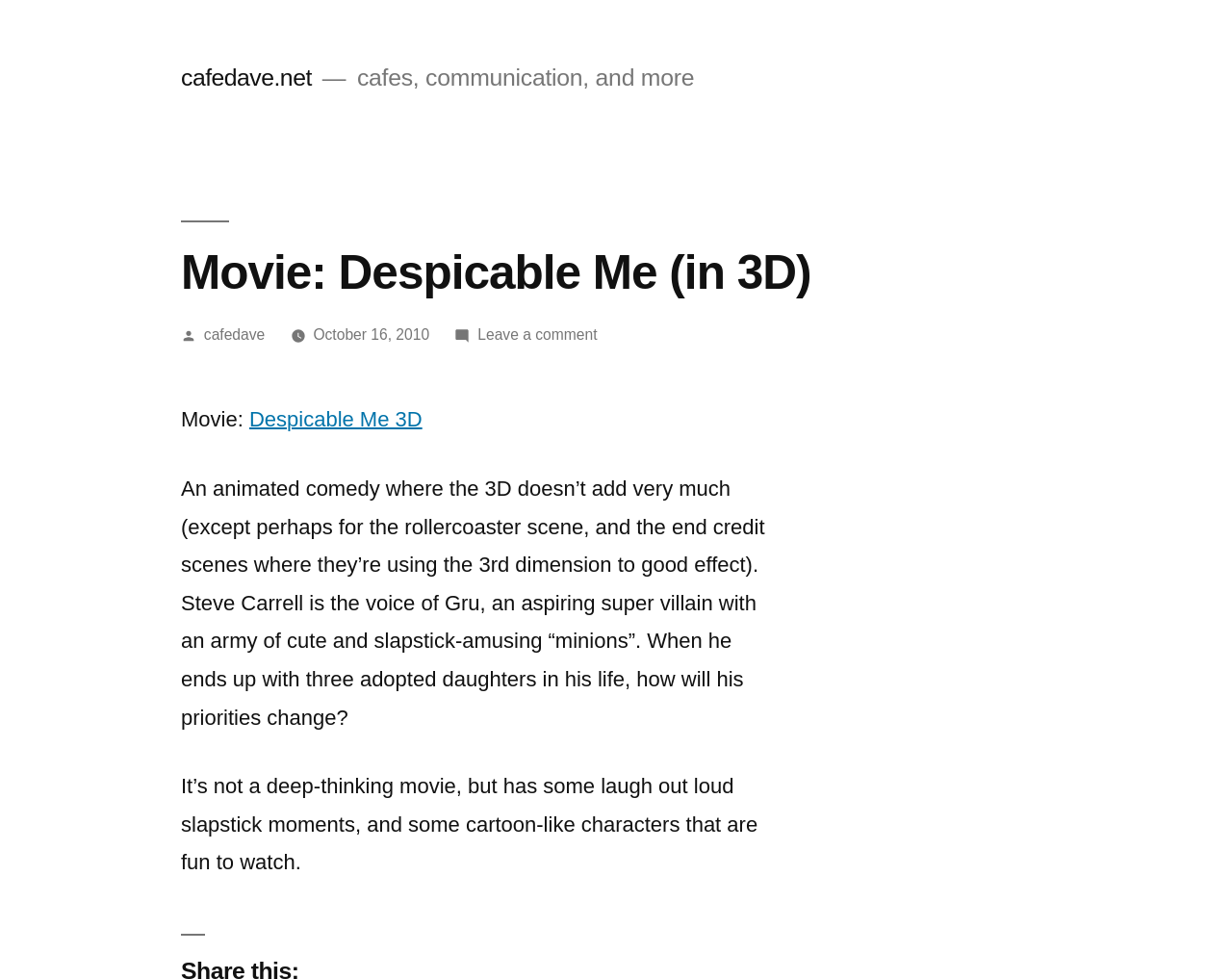Answer with a single word or phrase: 
When was the article posted?

October 16, 2010